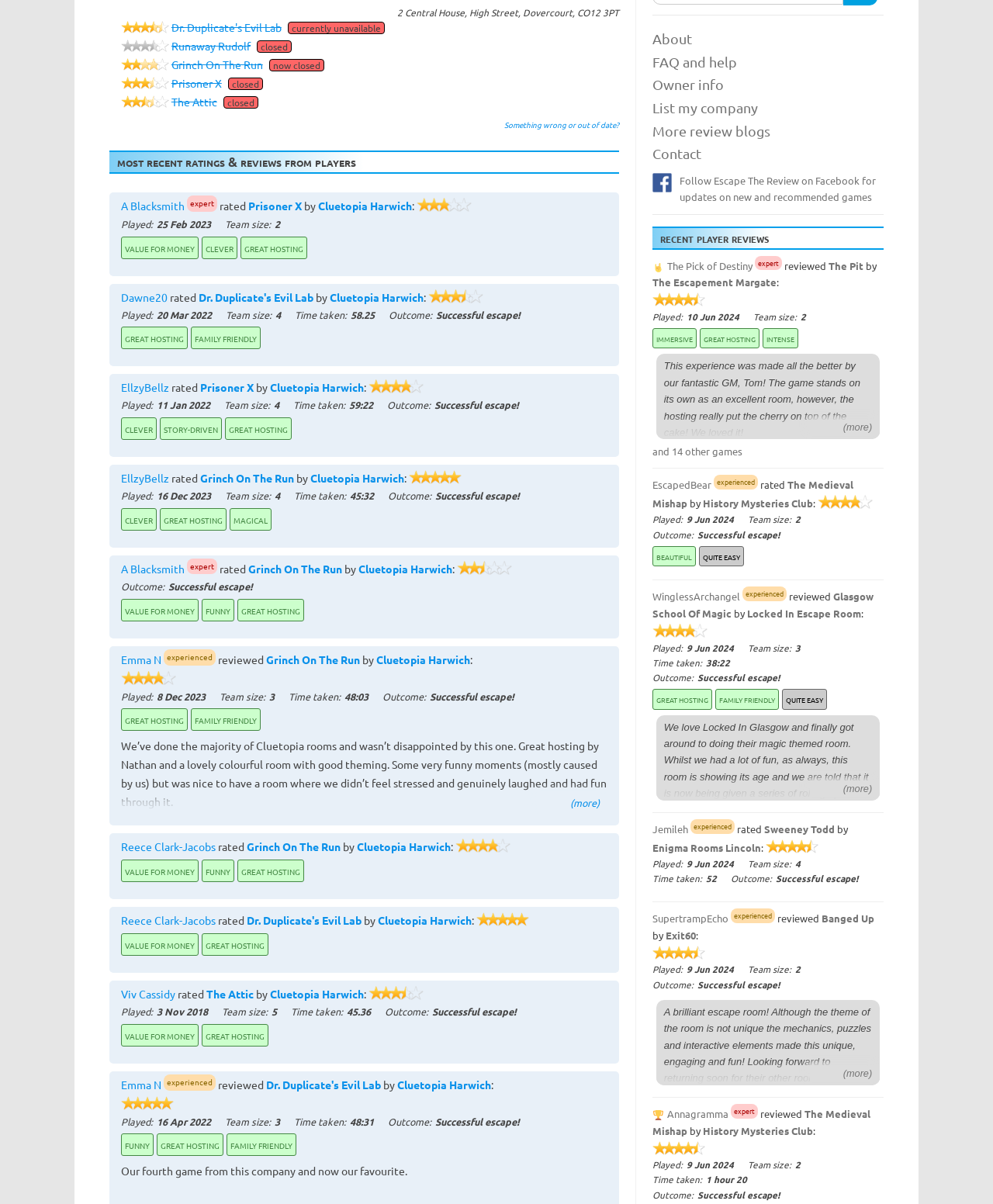Provide the bounding box coordinates, formatted as (top-left x, top-left y, bottom-right x, bottom-right y), with all values being floating point numbers between 0 and 1. Identify the bounding box of the UI element that matches the description: Grinch On The Run

[0.25, 0.466, 0.344, 0.478]